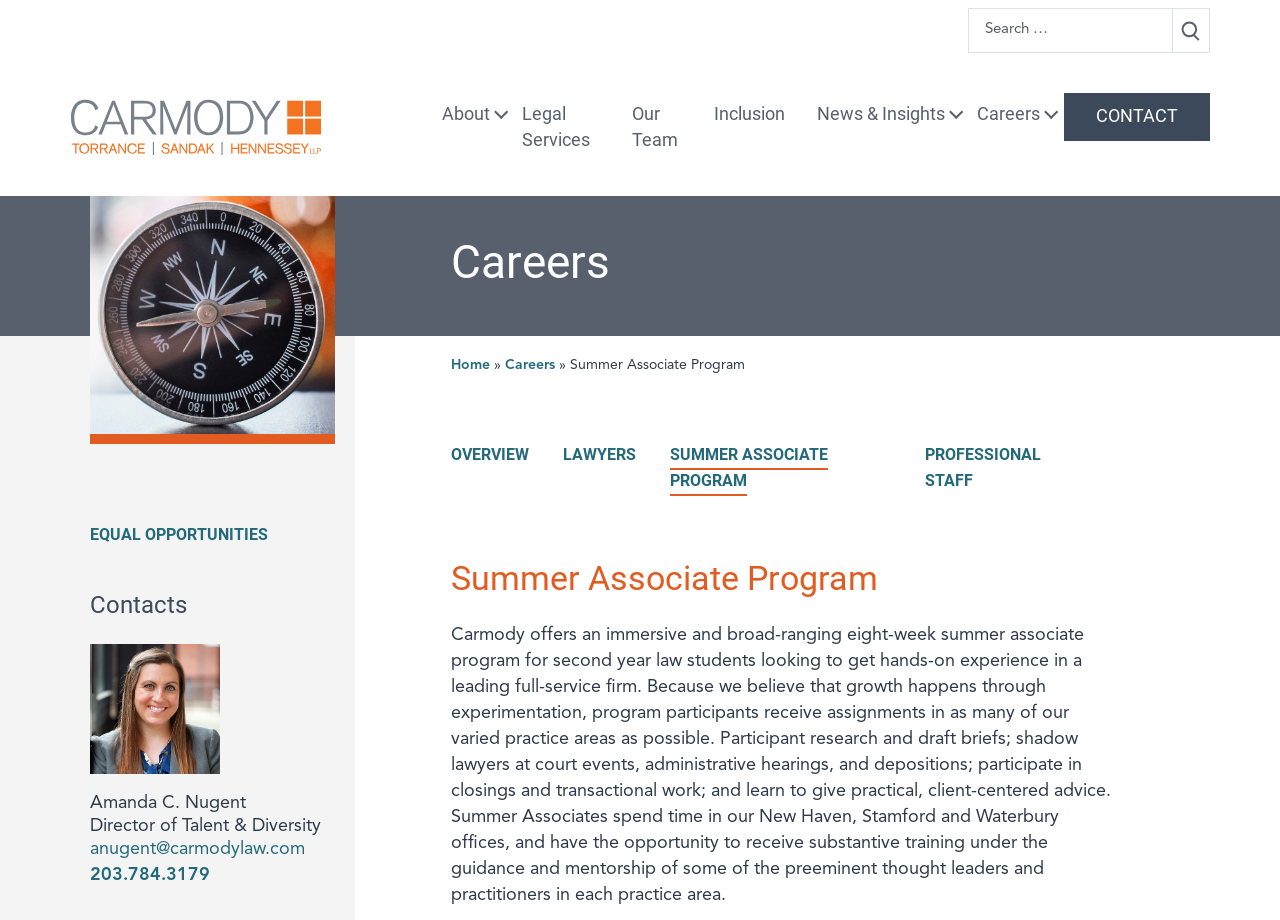Generate an in-depth caption that captures all aspects of the webpage.

The webpage is about Carmody Law's Summer Associate Program. At the top, there is a search bar with a search icon on the right side, and a Carmody Law logo on the left side. Below the search bar, there is a navigation menu with links to different sections of the website, including "About", "Legal Services", "Our Team", "Inclusion", "News & Insights", "Careers", and "CONTACT".

On the left side of the page, there is an image of a compass sitting on a desk, and below it, there is a link to "EQUAL OPPORTUNITIES". Further down, there is a section titled "Contacts" with an image of Amanda C. Nugent, her title "Director of Talent & Diversity", and her contact information.

On the right side of the page, there is a section titled "Careers" with links to "Home", "Careers", and "Summer Associate Program". Below it, there are links to different sub-sections of the Summer Associate Program, including "OVERVIEW", "LAWYERS", "SUMMER ASSOCIATE PROGRAM", and "PROFESSIONAL STAFF".

The main content of the page is a detailed description of the Summer Associate Program, which offers second-year law students an immersive and broad-ranging eight-week experience in a leading full-service firm. The program provides hands-on experience in various practice areas, including research, drafting briefs, shadowing lawyers, and participating in closings and transactional work. The program also offers substantive training under the guidance of experienced professionals.